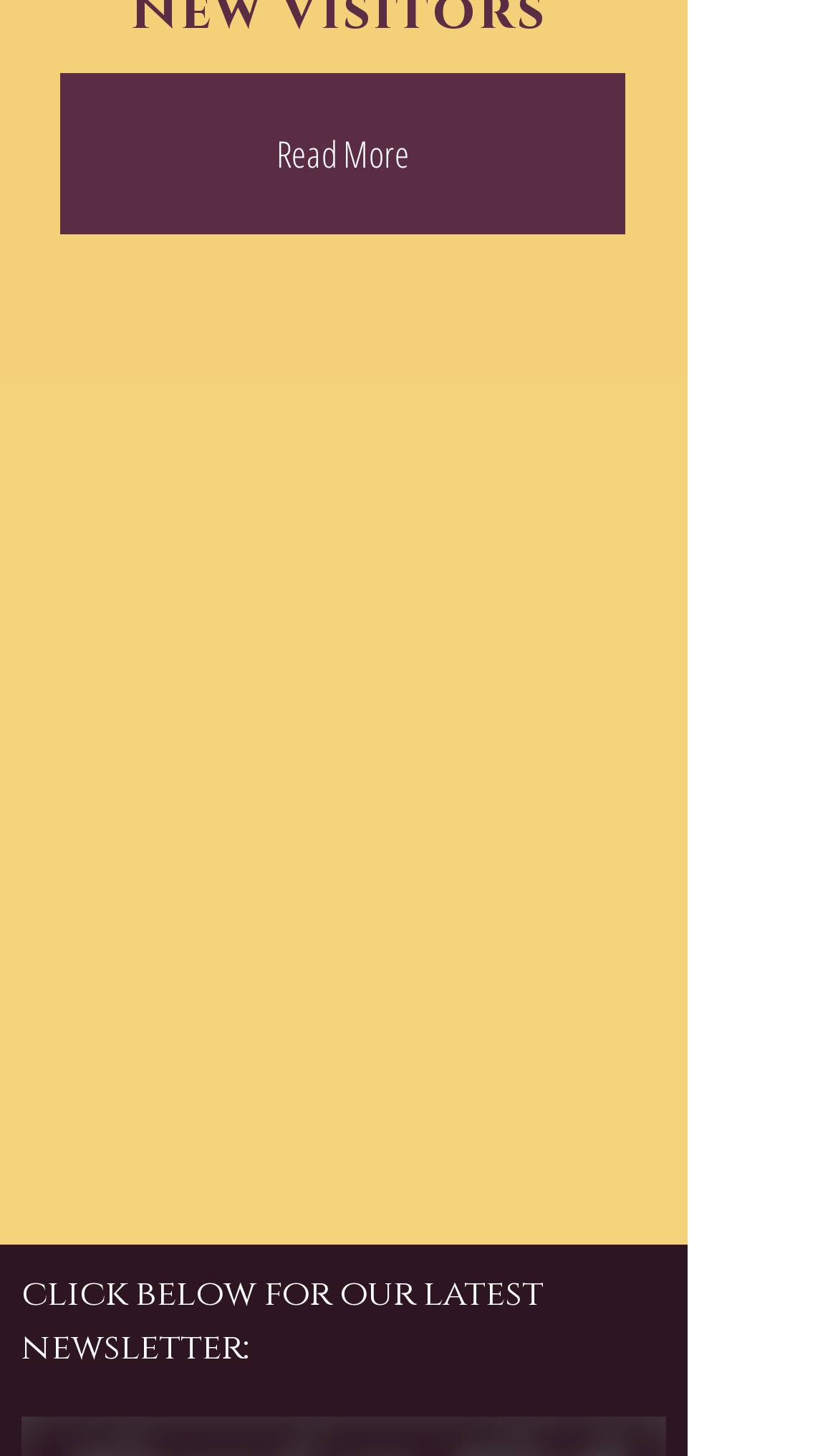Identify the bounding box for the UI element described as: "Read More". Ensure the coordinates are four float numbers between 0 and 1, formatted as [left, top, right, bottom].

[0.072, 0.05, 0.746, 0.161]